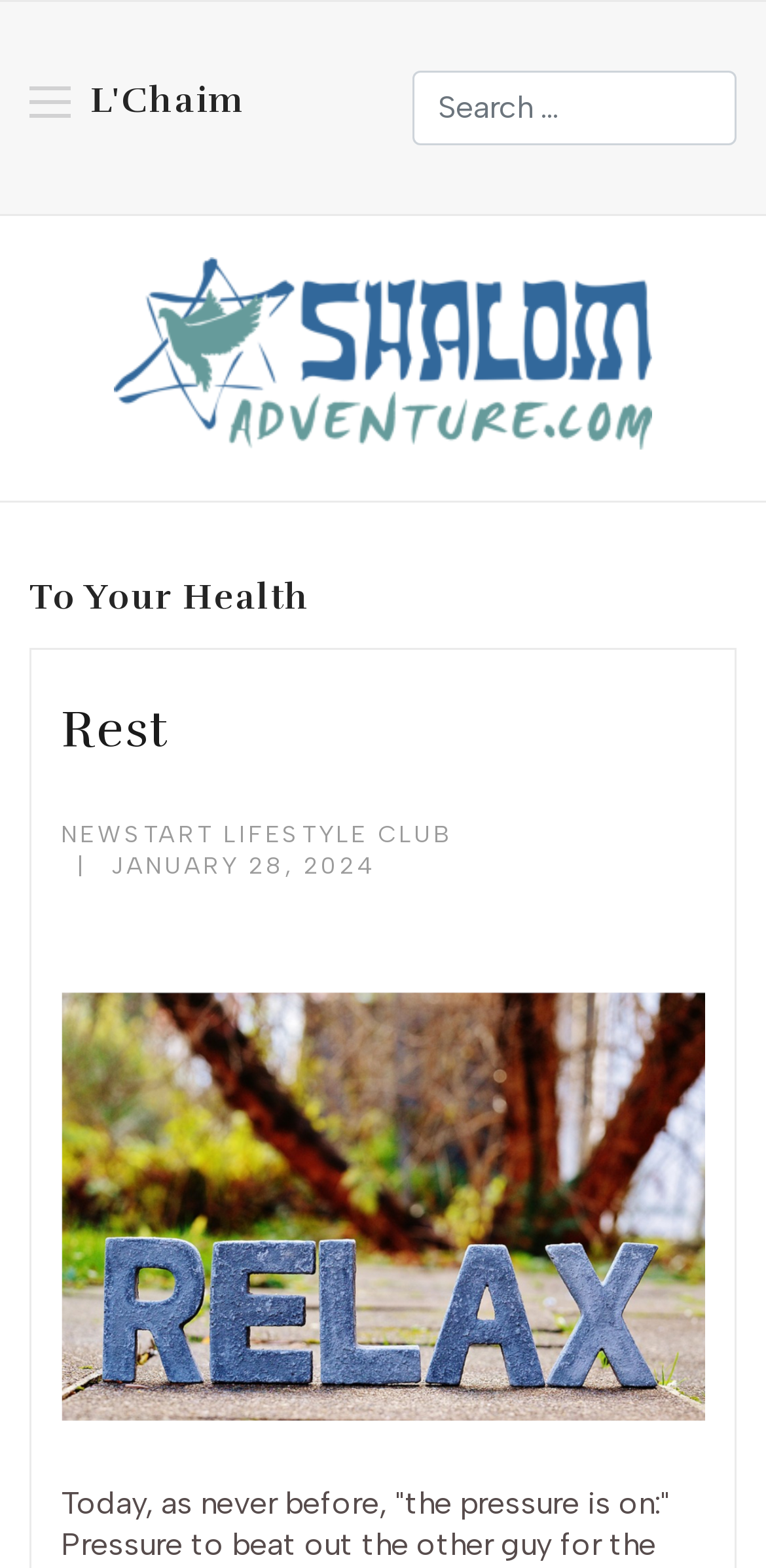Please find the bounding box coordinates in the format (top-left x, top-left y, bottom-right x, bottom-right y) for the given element description. Ensure the coordinates are floating point numbers between 0 and 1. Description: alt="Shalom Adventure Magazine"

[0.148, 0.157, 0.852, 0.294]